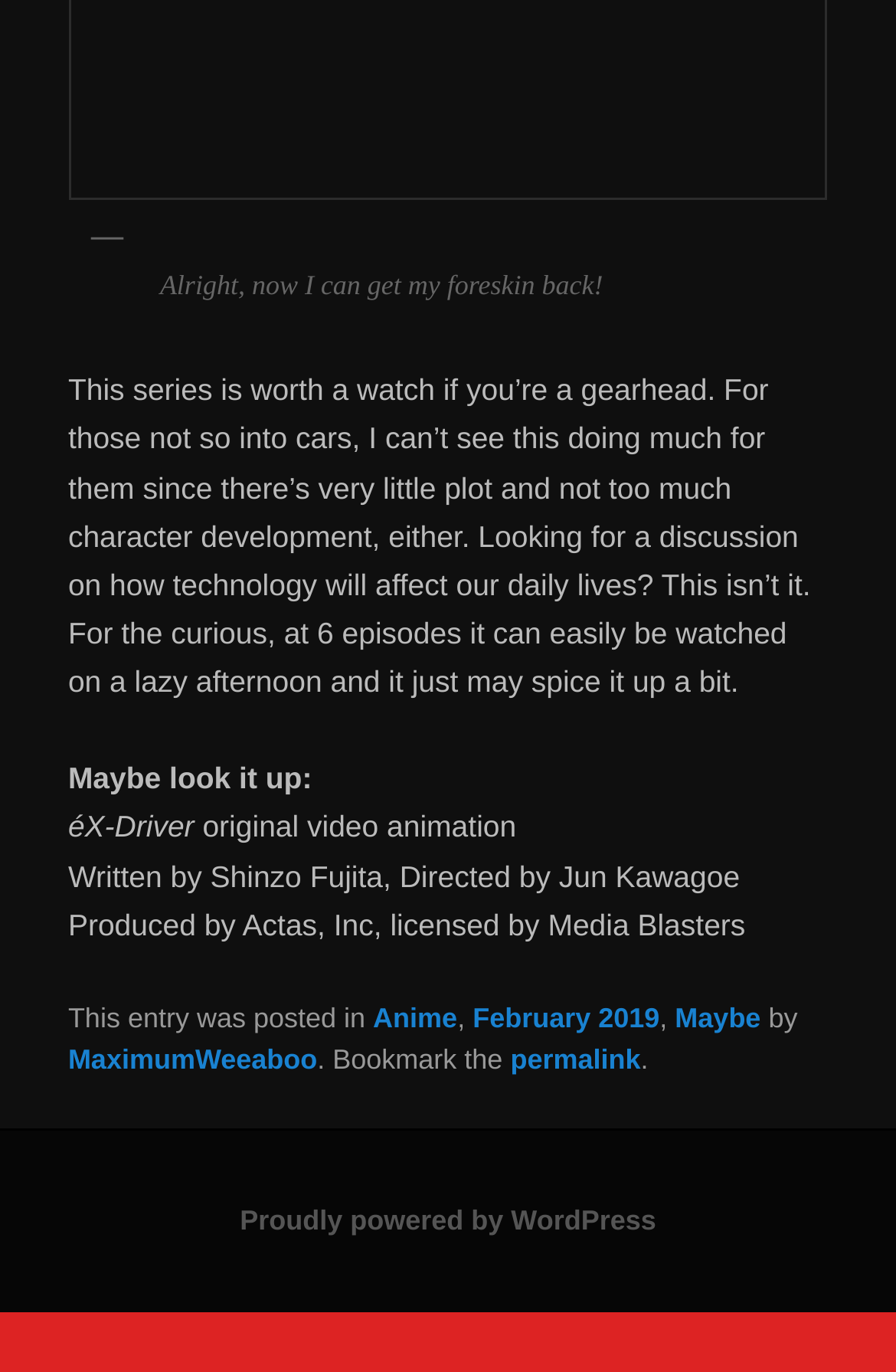Carefully examine the image and provide an in-depth answer to the question: What is the month and year the article was posted?

The month and year the article was posted can be found in the footer section of the webpage, where it says 'This entry was posted in ... February 2019'.